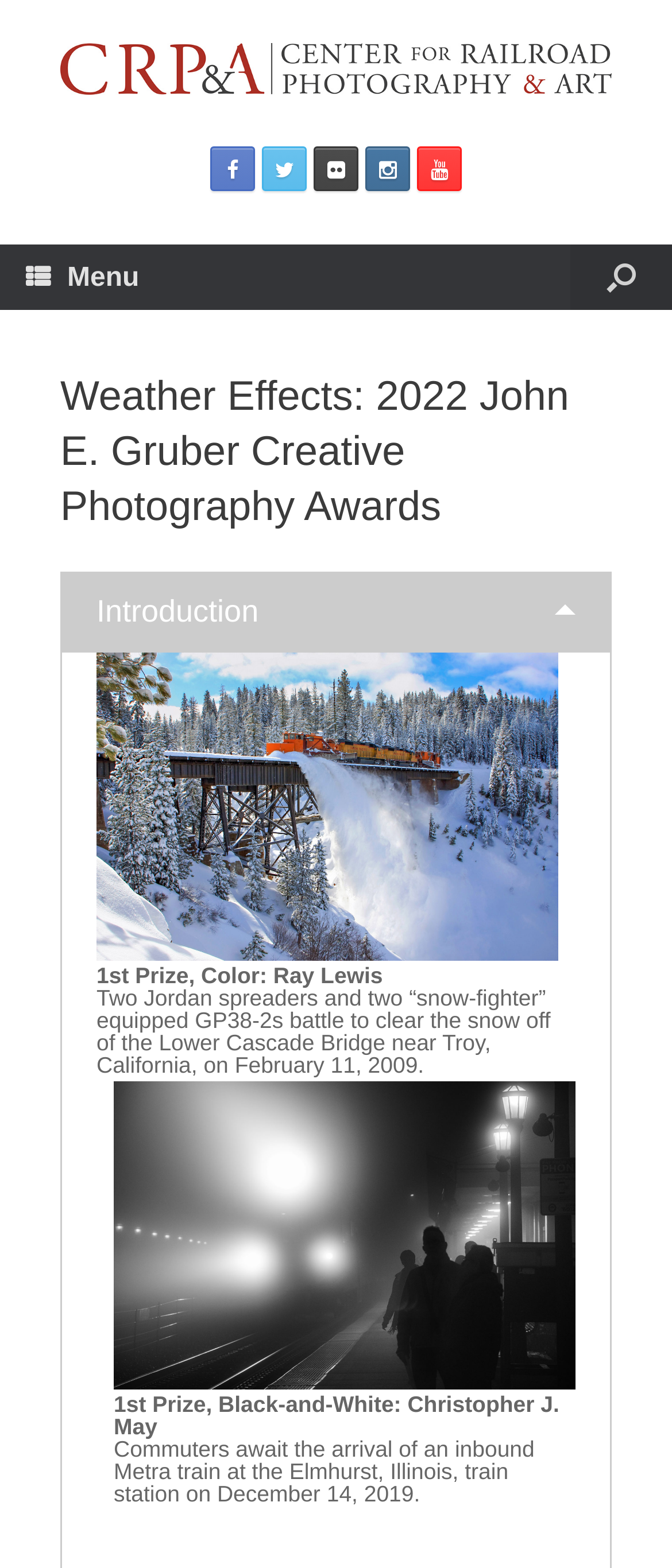Identify the webpage's primary heading and generate its text.

Weather Effects: 2022 John E. Gruber Creative Photography Awards